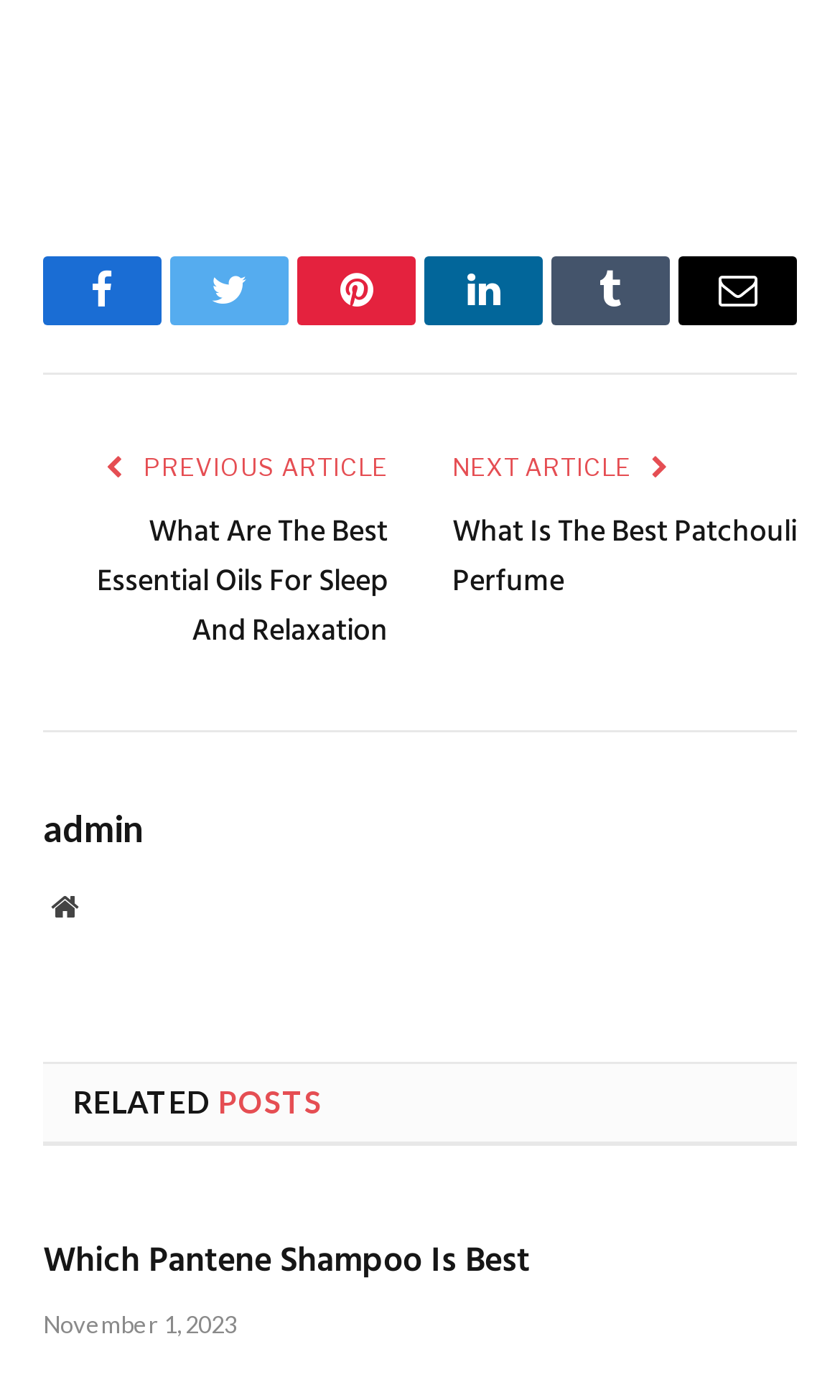Please find the bounding box coordinates of the section that needs to be clicked to achieve this instruction: "Check the date of the article".

[0.051, 0.936, 0.282, 0.956]